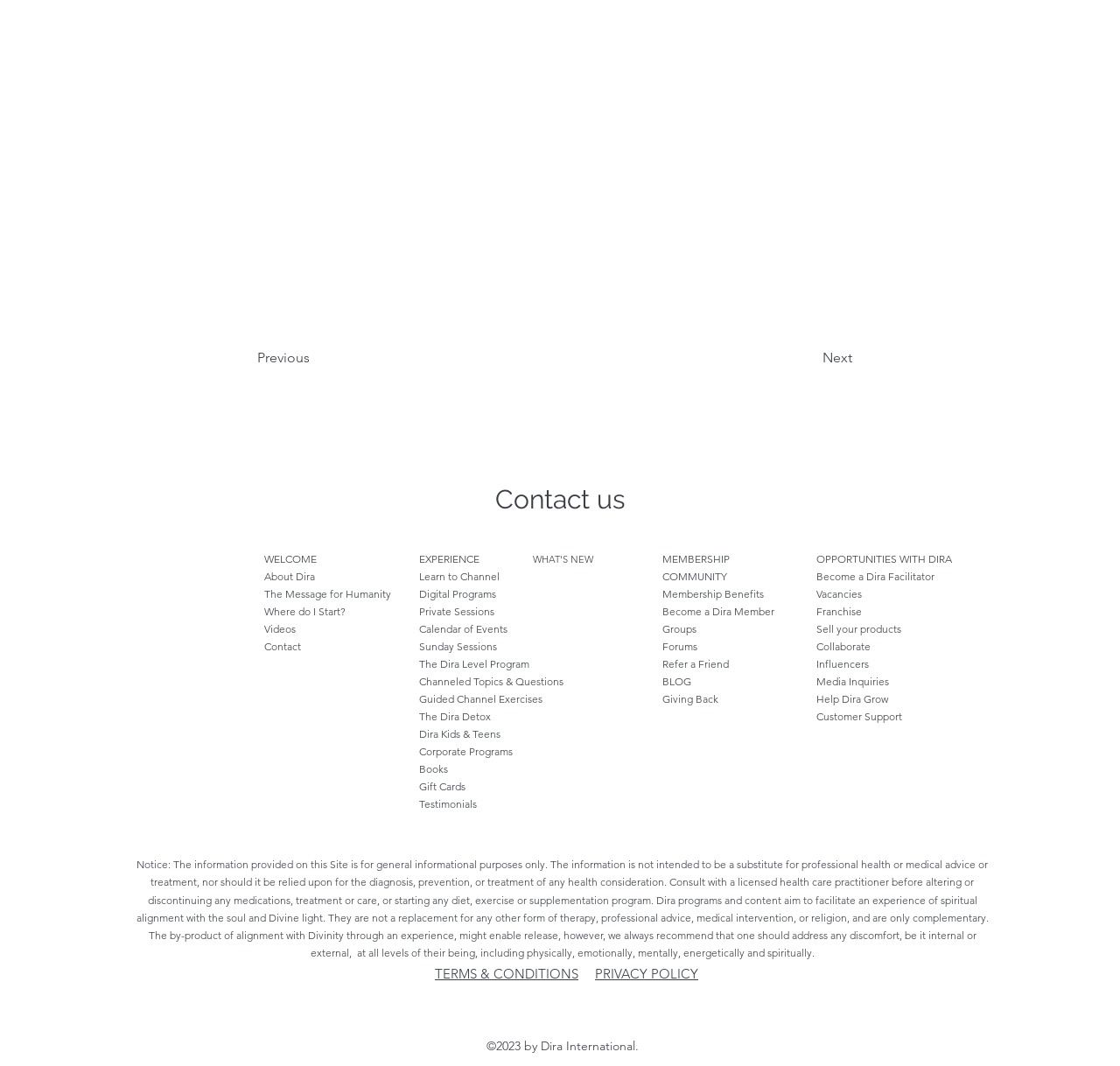Locate the bounding box coordinates of the area you need to click to fulfill this instruction: 'View 'TERMS & CONDITIONS''. The coordinates must be in the form of four float numbers ranging from 0 to 1: [left, top, right, bottom].

[0.388, 0.905, 0.516, 0.921]